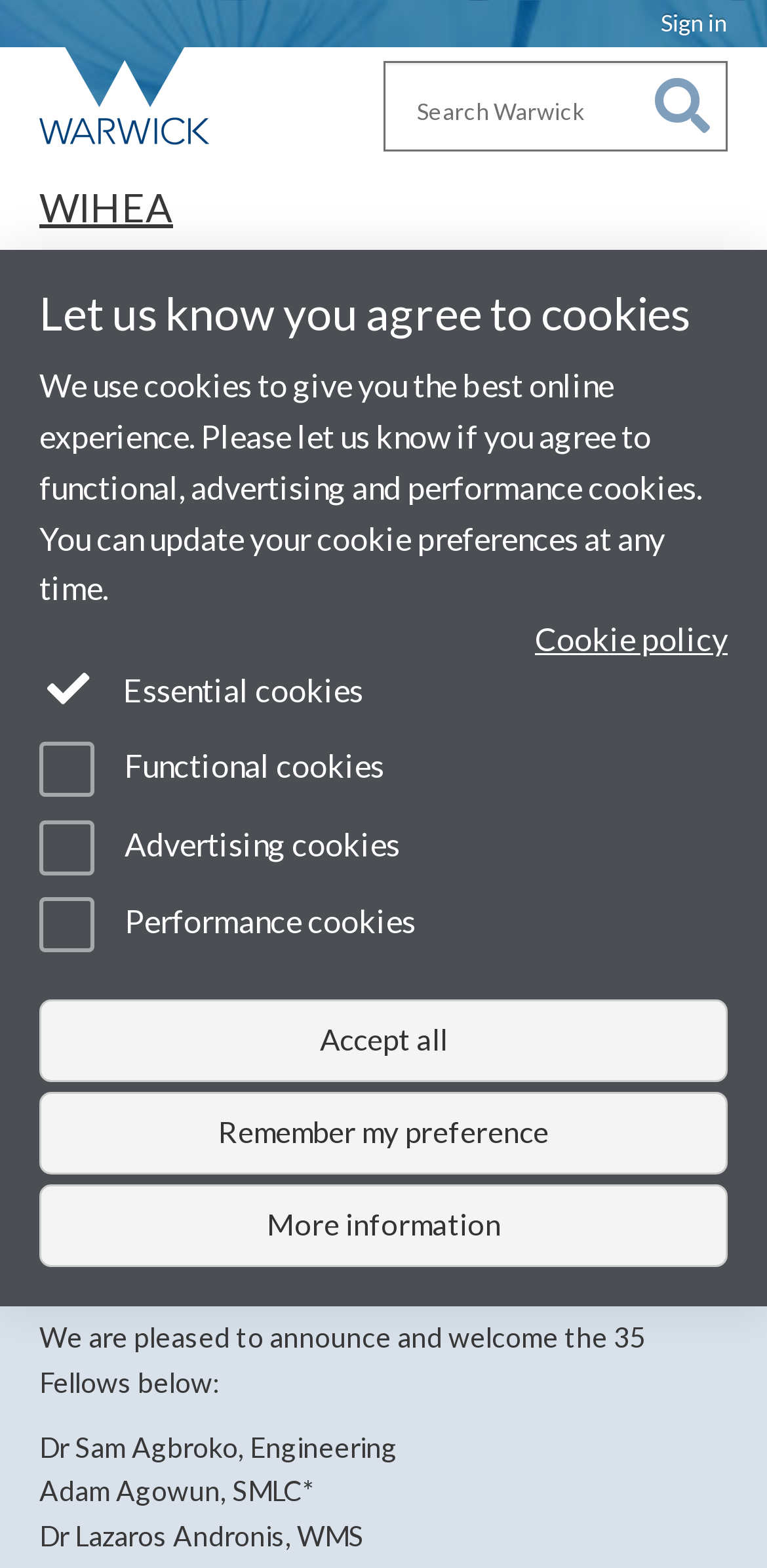Determine the bounding box coordinates of the clickable element necessary to fulfill the instruction: "View WIHEA". Provide the coordinates as four float numbers within the 0 to 1 range, i.e., [left, top, right, bottom].

[0.051, 0.117, 0.226, 0.147]